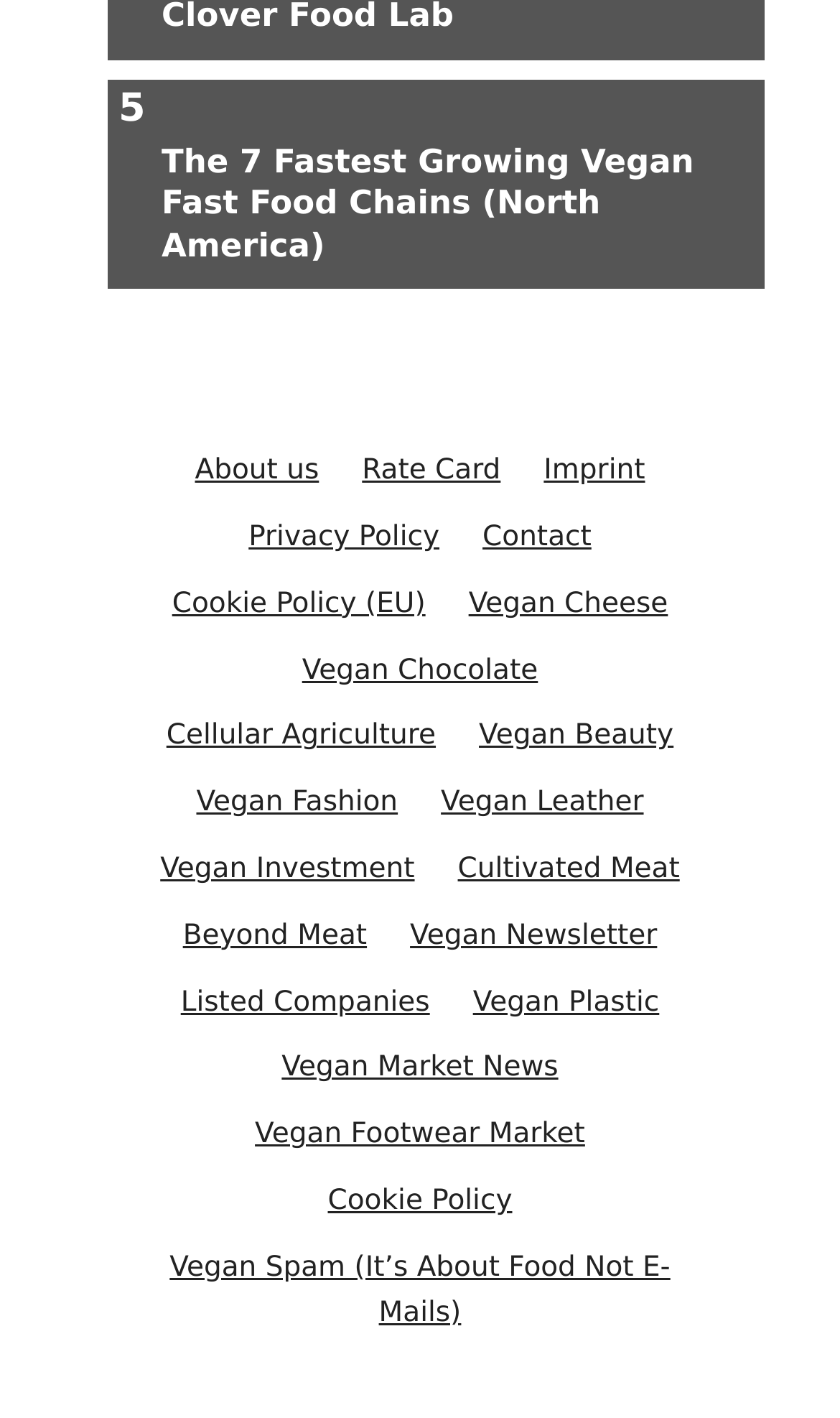How many links are there in the complementary section?
We need a detailed and meticulous answer to the question.

The complementary section has 19 links, which can be counted by looking at the number of link elements within the section.